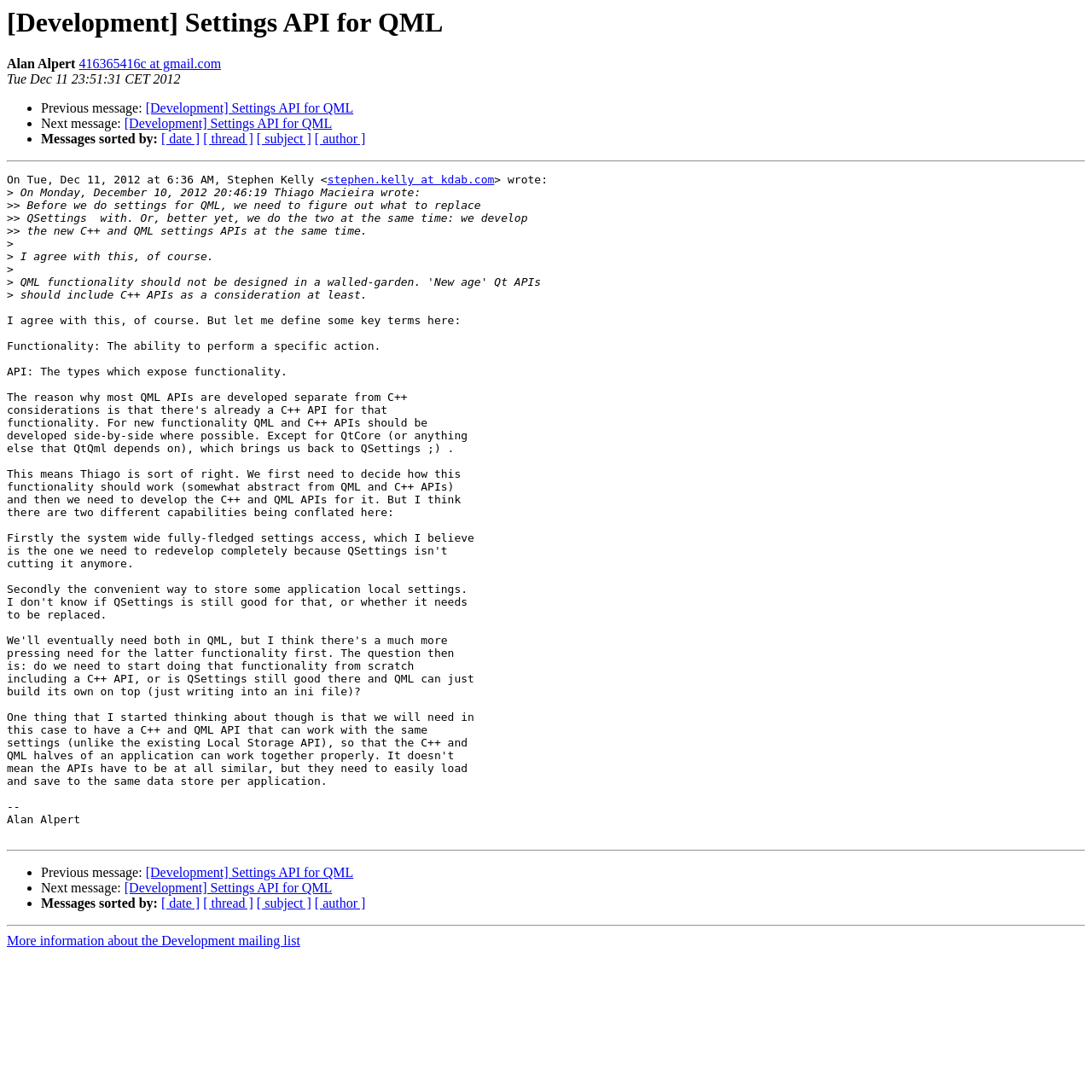Identify and provide the title of the webpage.

[Development] Settings API for QML